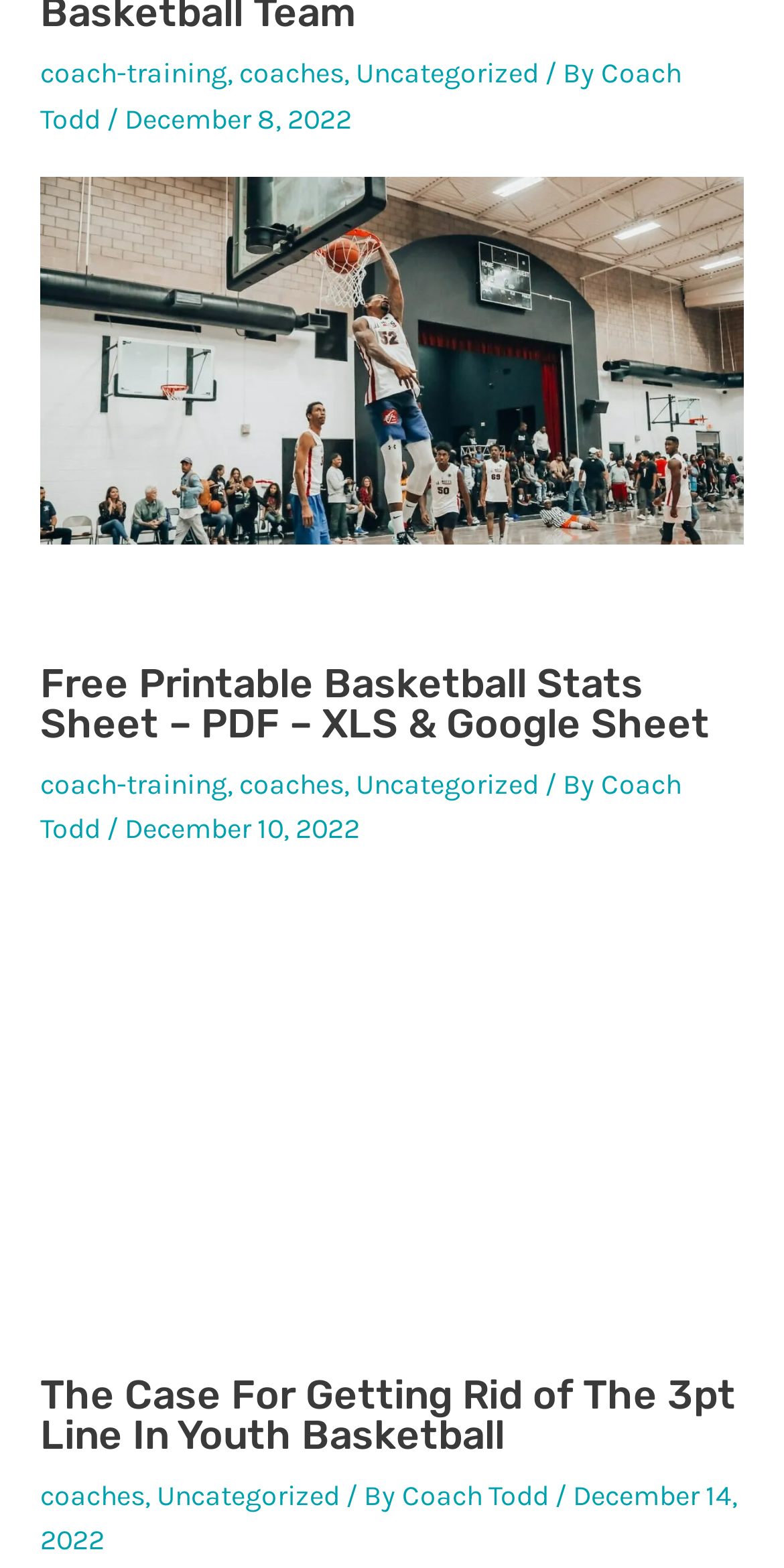Who is the author of the latest article?
Refer to the image and respond with a one-word or short-phrase answer.

Coach Todd